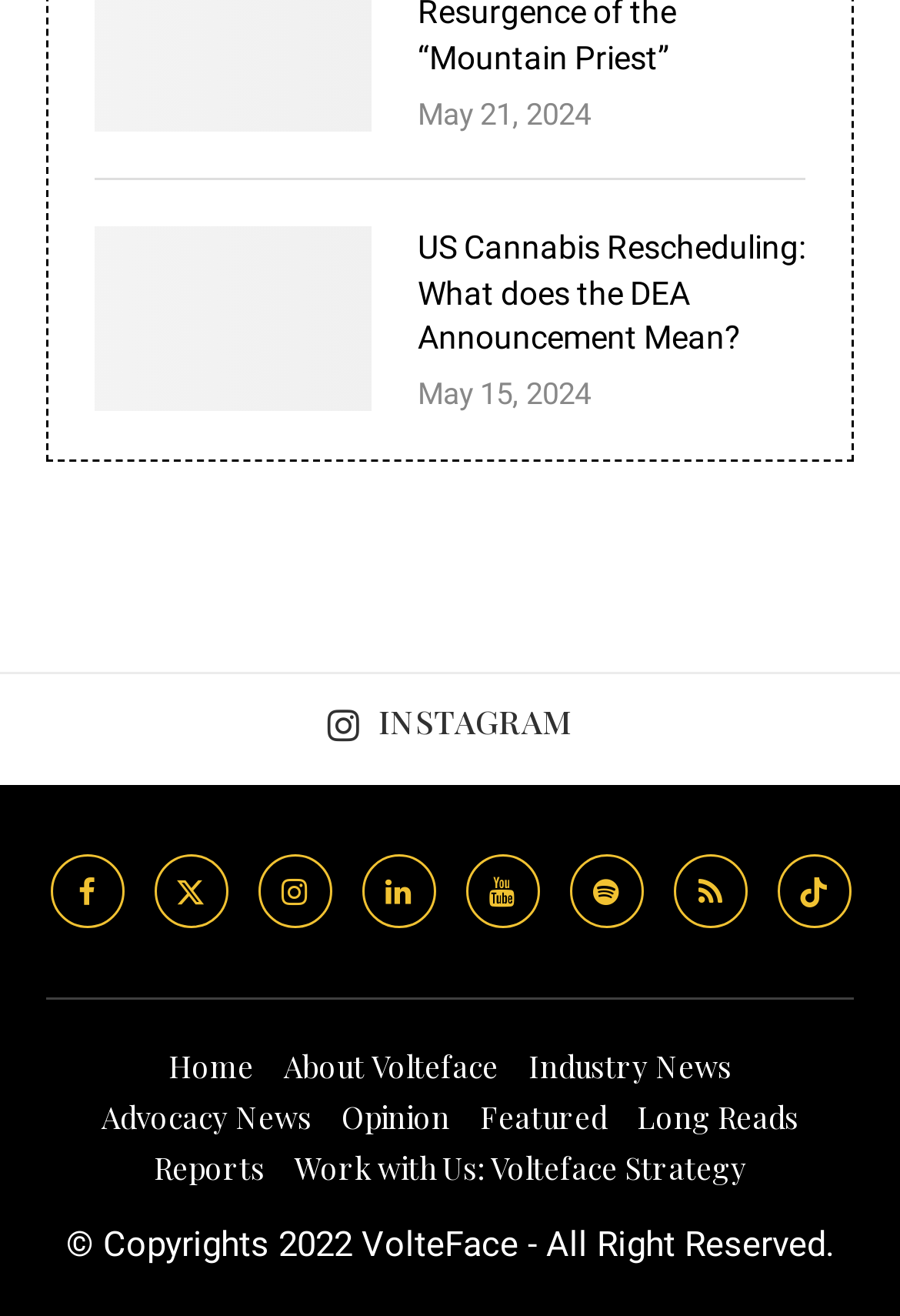Identify the bounding box coordinates of the element to click to follow this instruction: 'Visit the Facebook page'. Ensure the coordinates are four float values between 0 and 1, provided as [left, top, right, bottom].

None